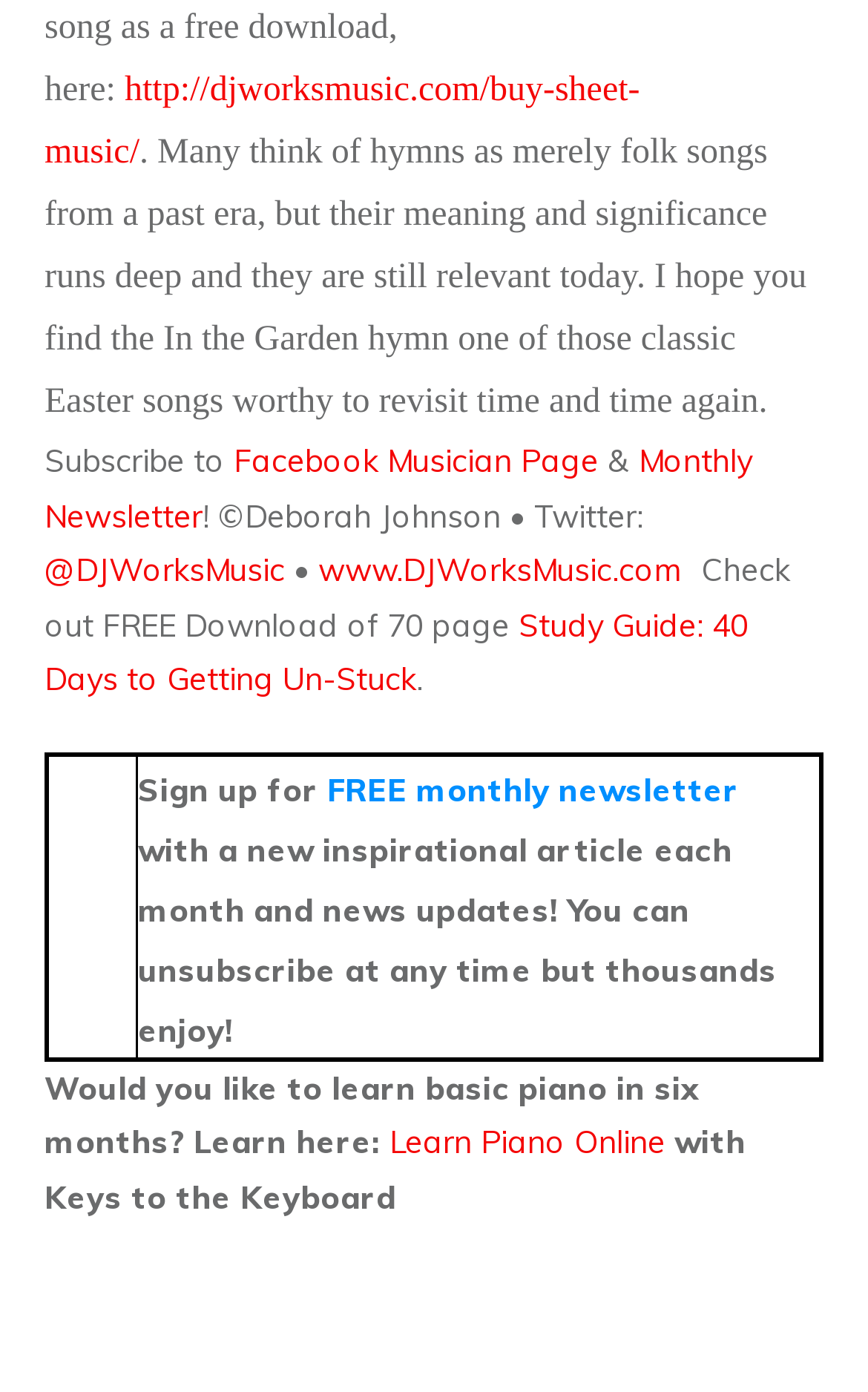What is the topic of the online learning resource mentioned?
Please provide a comprehensive answer based on the visual information in the image.

The topic of the online learning resource mentioned is basic piano, as stated in the StaticText element with ID 335, which also includes a link to learn piano online.